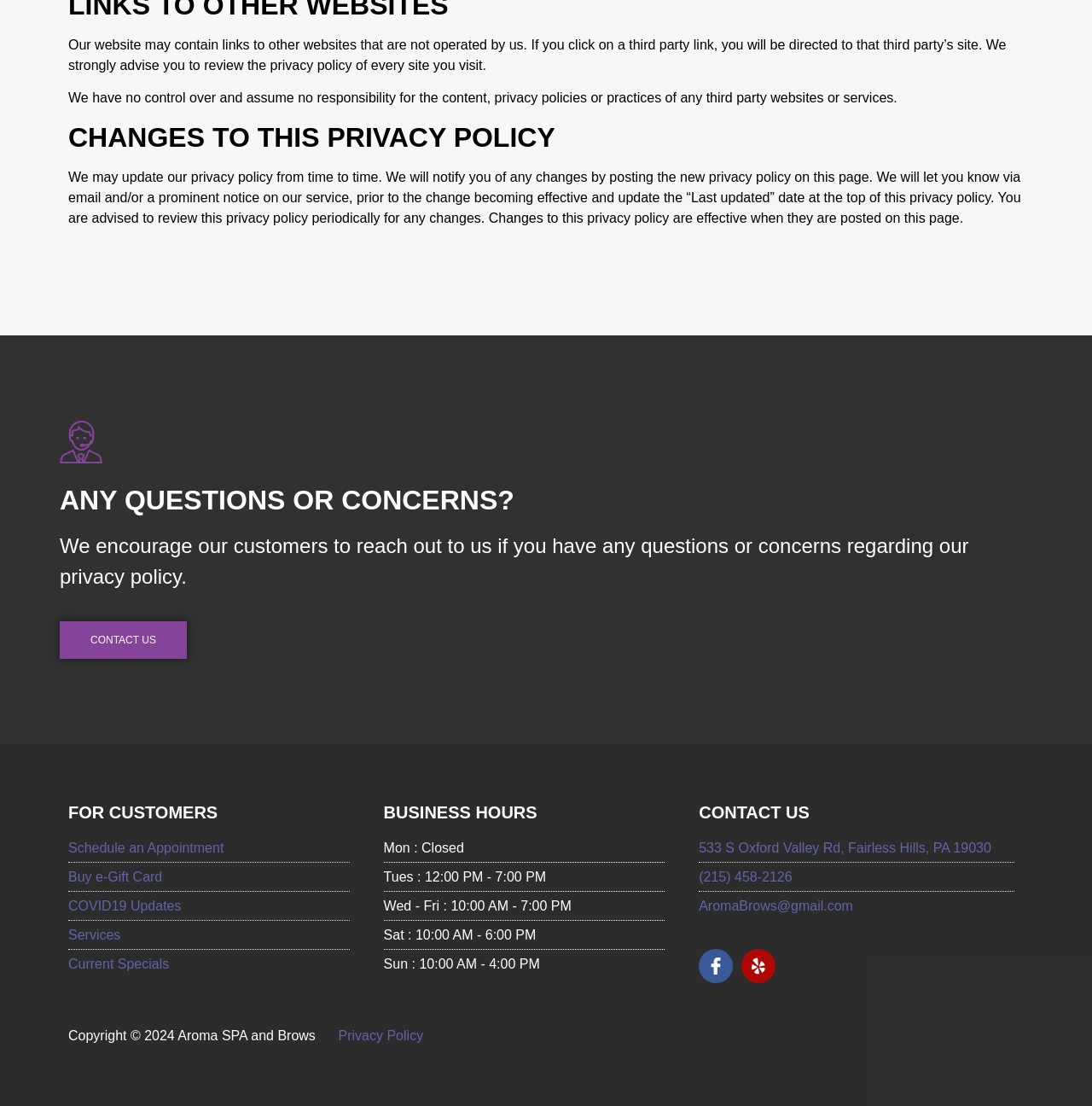Find the bounding box of the element with the following description: "Yelp". The coordinates must be four float numbers between 0 and 1, formatted as [left, top, right, bottom].

[0.679, 0.858, 0.71, 0.889]